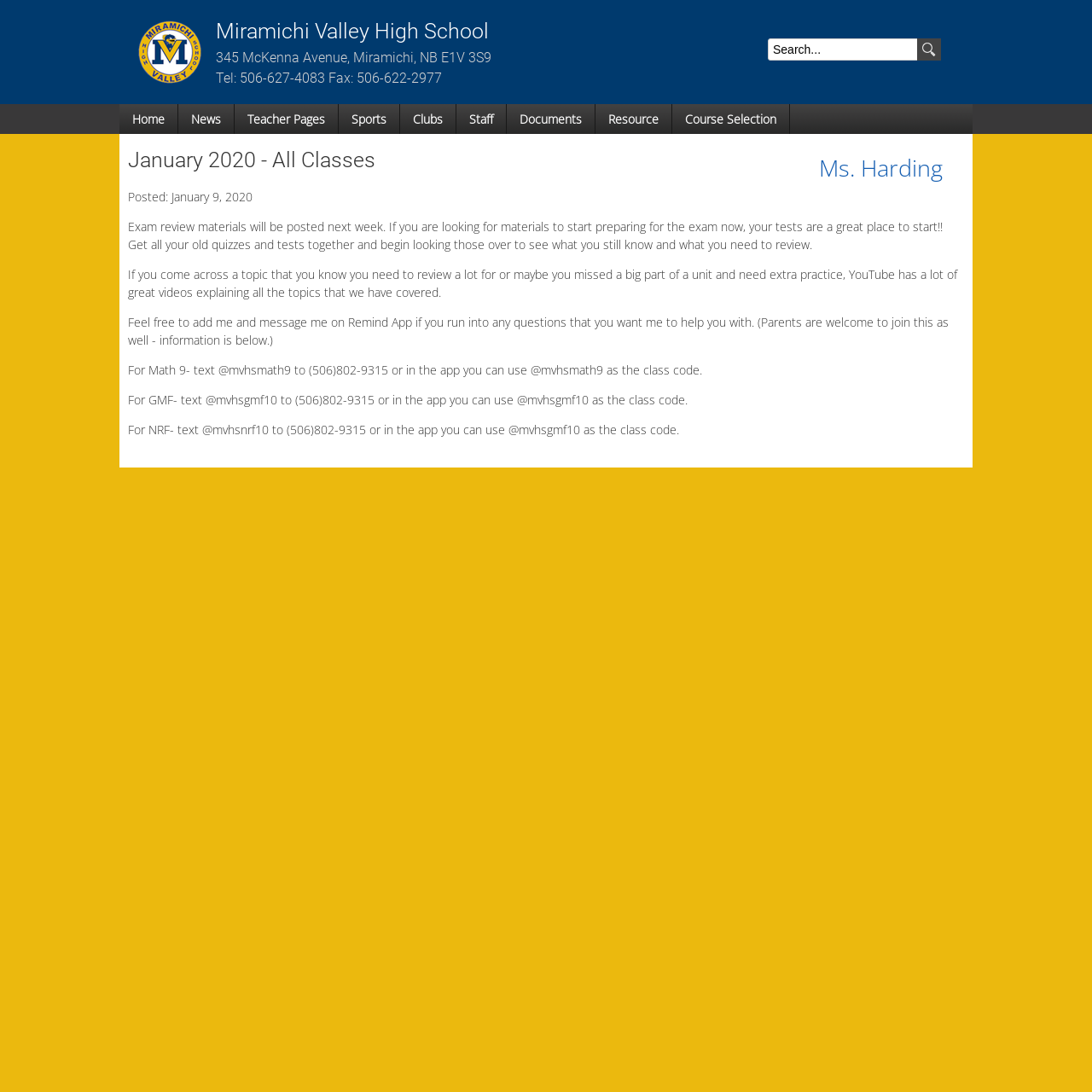Create a detailed narrative describing the layout and content of the webpage.

The webpage is about Miramichi Valley High School, specifically showcasing the classes for January 2020. At the top left, there is a link to skip to the main content. Next to it, there is a logo of the school, which is an image with the text "Miramichi Valley High School". Below the logo, there is a heading with the school's name and address.

On the top right, there is a search bar with a textbox and a search button. The search bar is labeled as "Search form". 

The main menu is located on the left side of the page, with links to various sections such as "Home", "News", "Teacher Pages", "Sports", "Clubs", "Staff", "Documents", "Resource", and "Course Selection".

The main content of the page is an article that appears to be a message from a teacher, Ms. Harding. The article is dated January 9, 2020, and it discusses exam review materials. The teacher advises students to review their old quizzes and tests to prepare for the exam and suggests using YouTube videos to review topics they need extra practice on. The teacher also invites students to join a Remind App group to ask questions and provides the class codes for Math 9, GMF, and NRF.

There are no images on the page except for the school logo. The overall layout is organized, with clear headings and concise text.